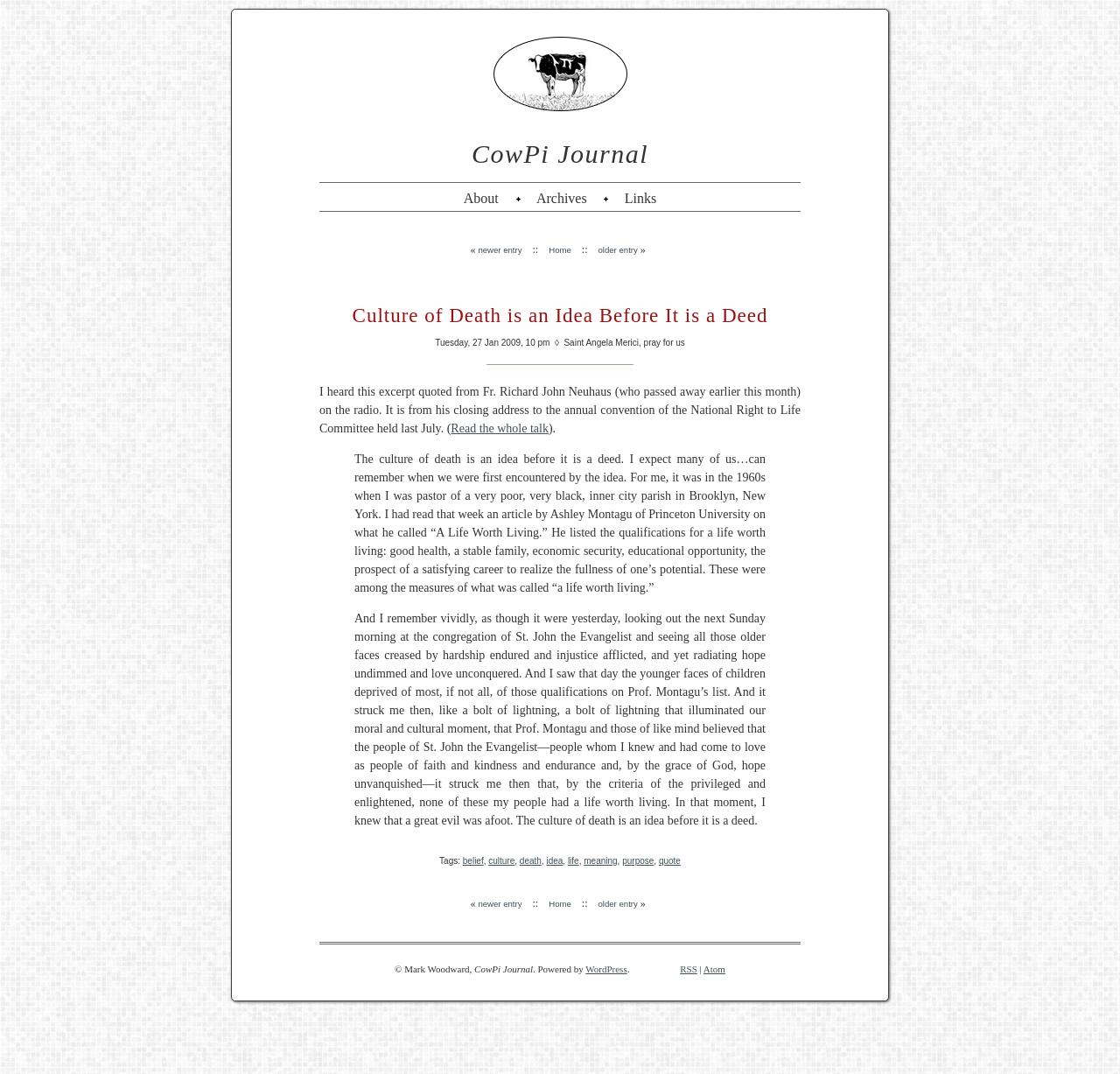Pinpoint the bounding box coordinates of the clickable element to carry out the following instruction: "view older entry."

[0.534, 0.228, 0.569, 0.237]